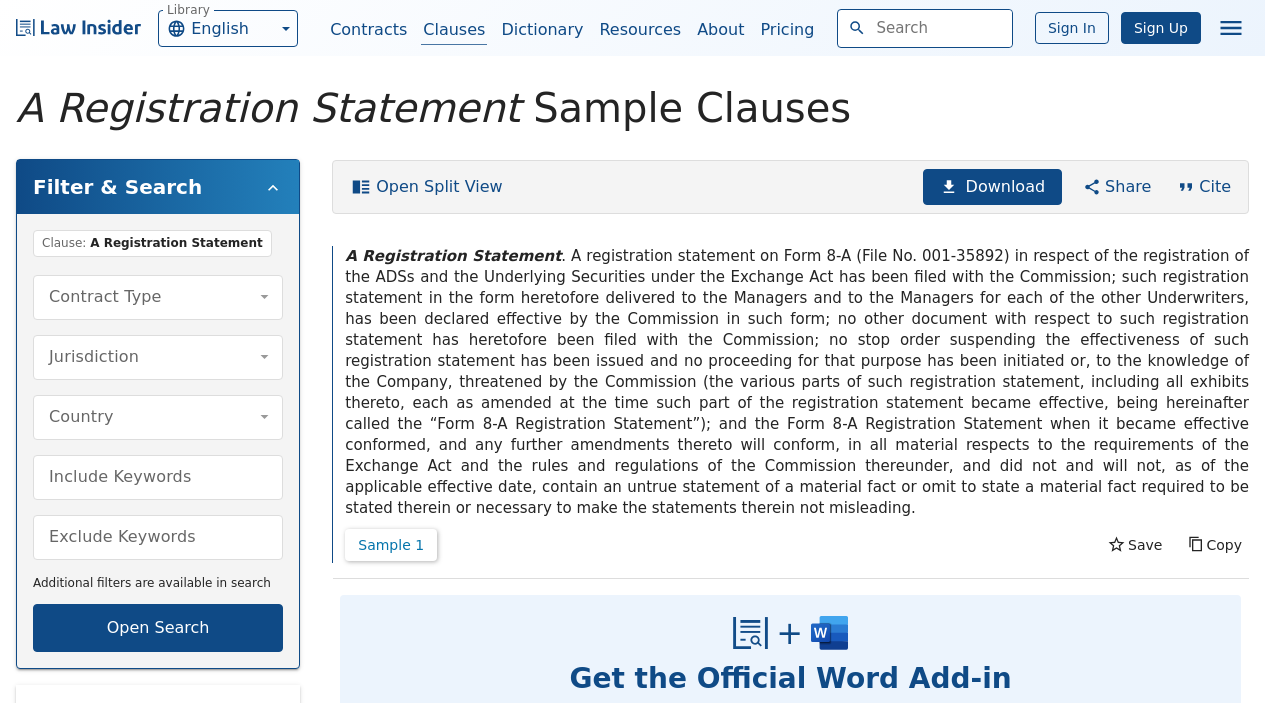What is the registration statement about?
Using the visual information, respond with a single word or phrase.

ADSs and Underlying Securities